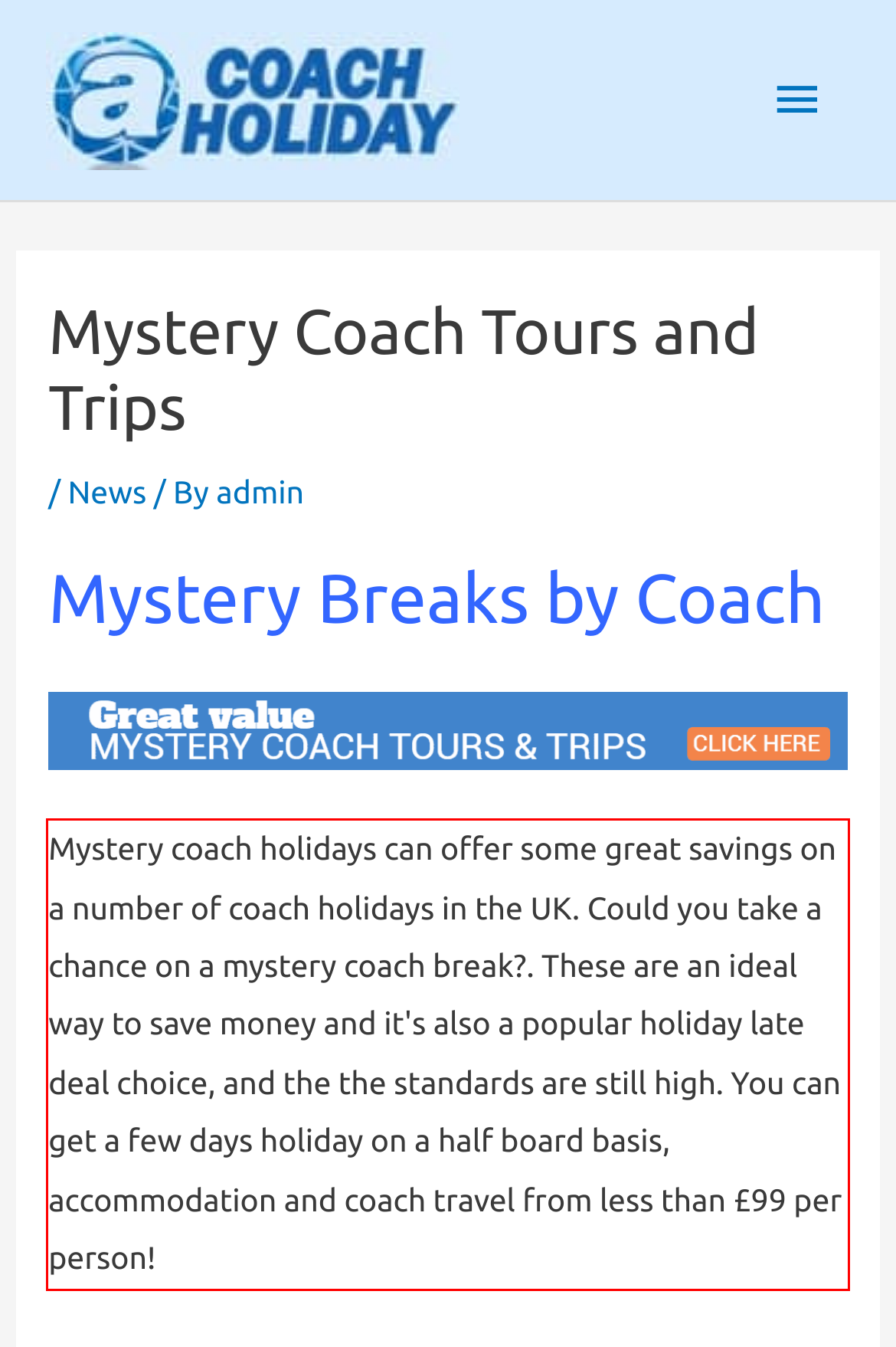Given the screenshot of the webpage, identify the red bounding box, and recognize the text content inside that red bounding box.

Mystery coach holidays can offer some great savings on a number of coach holidays in the UK. Could you take a chance on a mystery coach break?. These are an ideal way to save money and it's also a popular holiday late deal choice, and the the standards are still high. You can get a few days holiday on a half board basis, accommodation and coach travel from less than £99 per person!